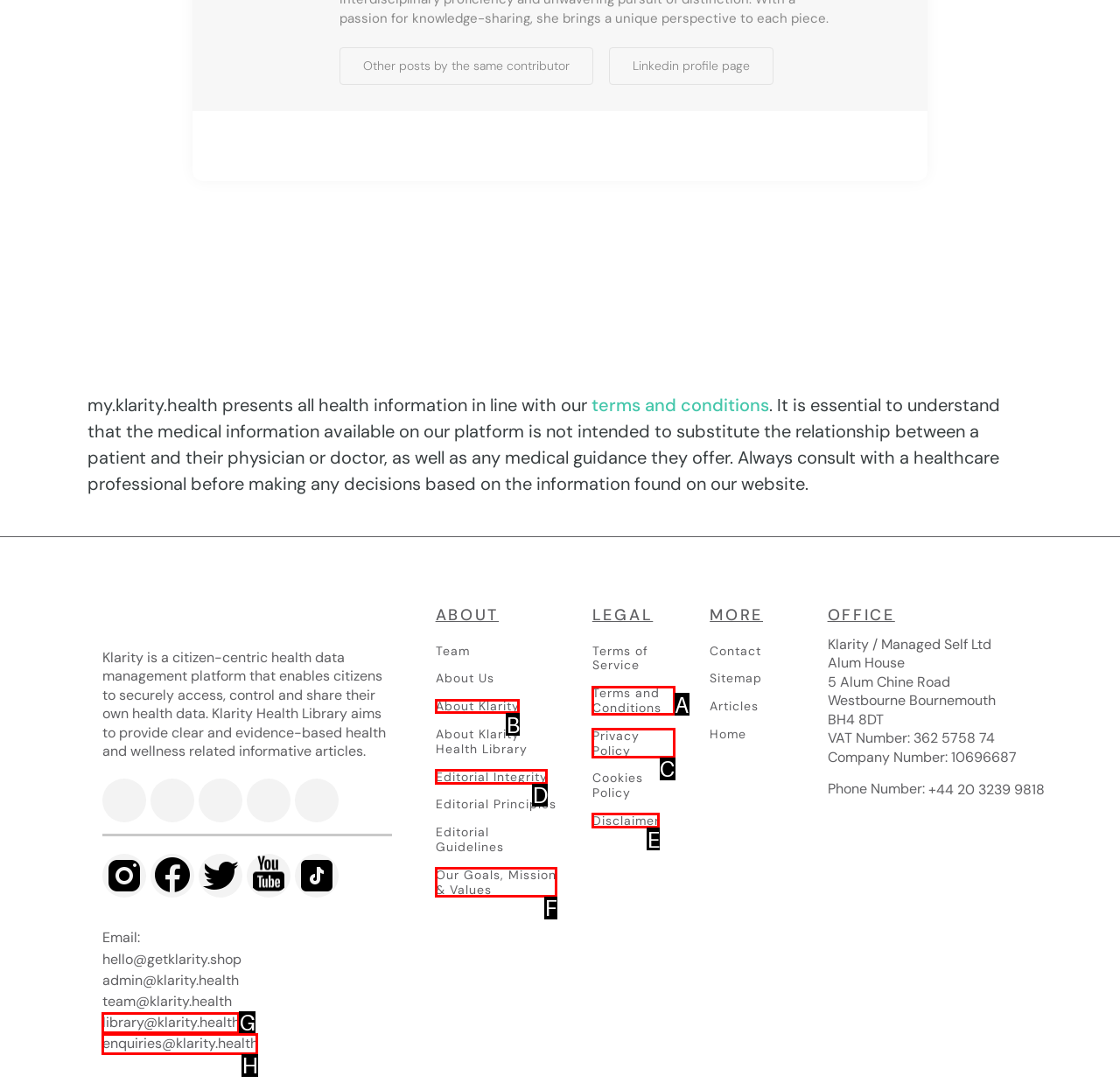Choose the letter that best represents the description: library@klarity.health. Answer with the letter of the selected choice directly.

G